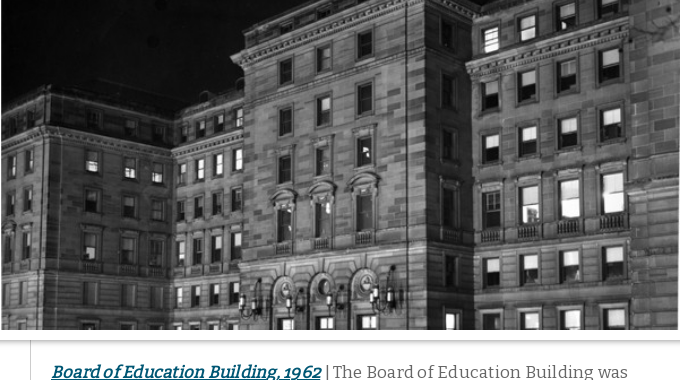Generate an elaborate caption for the given image.

This black-and-white photograph features the Board of Education Building, captured in 1962. The image showcases the grand architectural design of the building, highlighting its intricate stone facades, large windows, and classical detailing. The structure exudes a historic charm, with decorative elements framing the central entrance, which is adorned with ornate features and flanked by elegant lanterns. The composition suggests a serene nighttime ambiance, further enhancing the building's impressive stature and significance as an educational institution. Below the image, a caption notes its title, providing context to its historical importance.